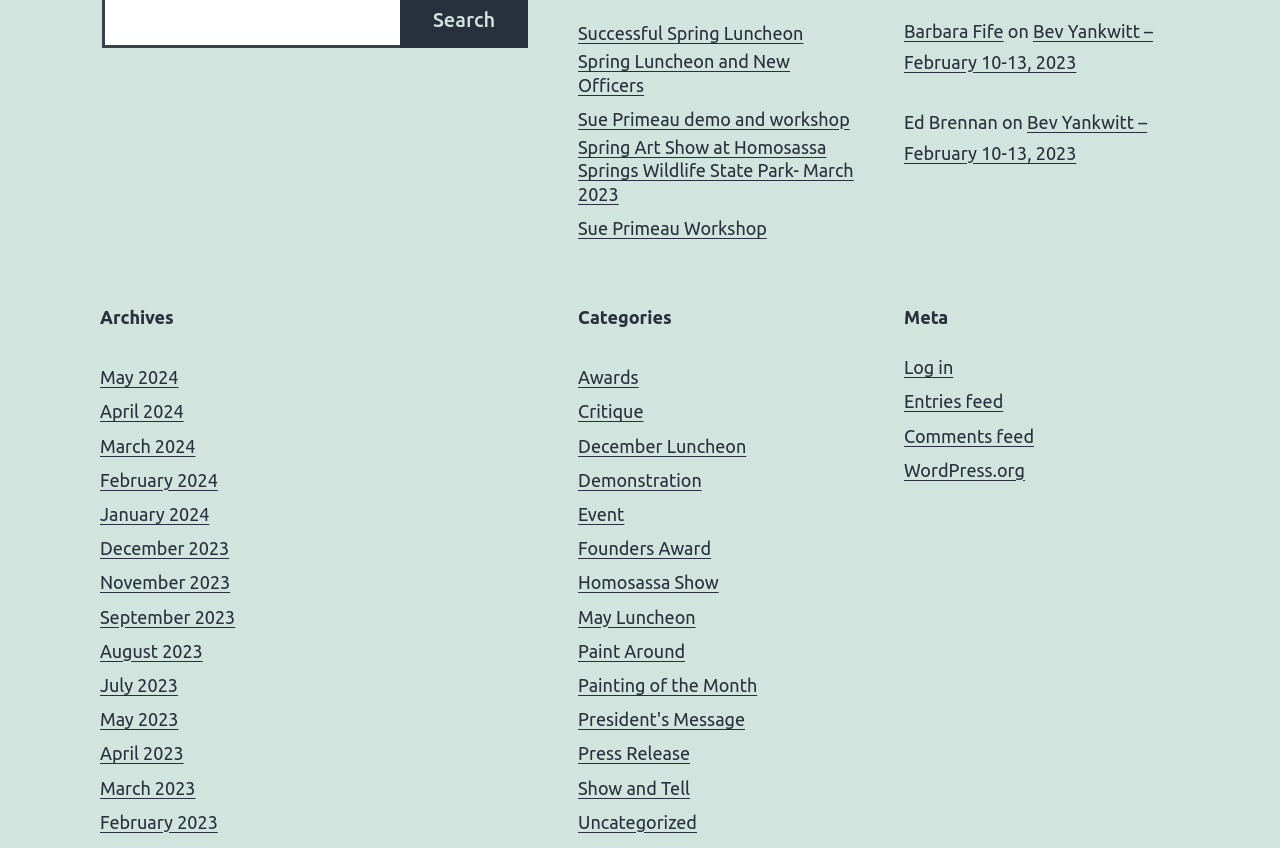Determine the bounding box coordinates of the clickable region to follow the instruction: "View the Spring Luncheon and New Officers page".

[0.452, 0.059, 0.667, 0.114]